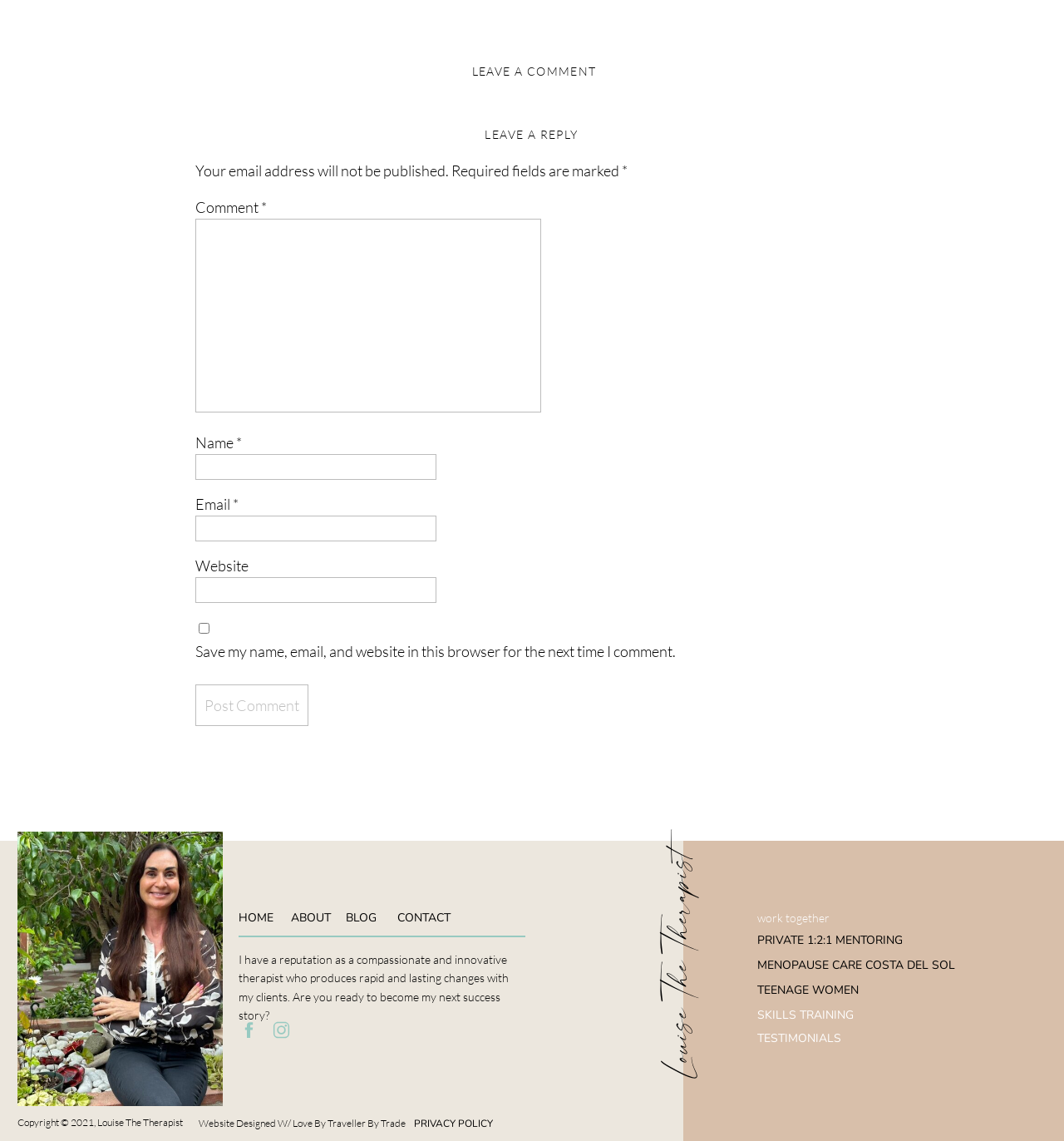Using details from the image, please answer the following question comprehensively:
What is the topic of the webpage?

The topic of the webpage appears to be therapy, as indicated by the presence of text mentioning the therapist's reputation and services, as well as links to related topics such as menopause care and teenage women.